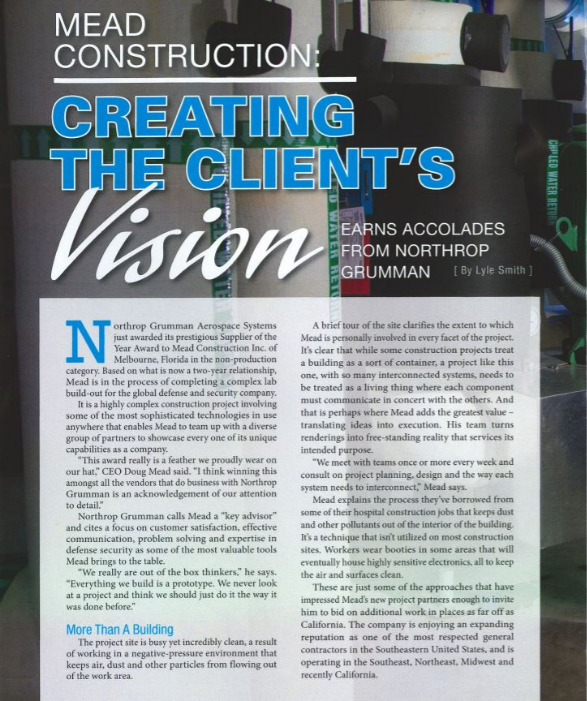Please provide a short answer using a single word or phrase for the question:
What is Mead Construction's approach to building construction?

Meticulous and cohesive vision